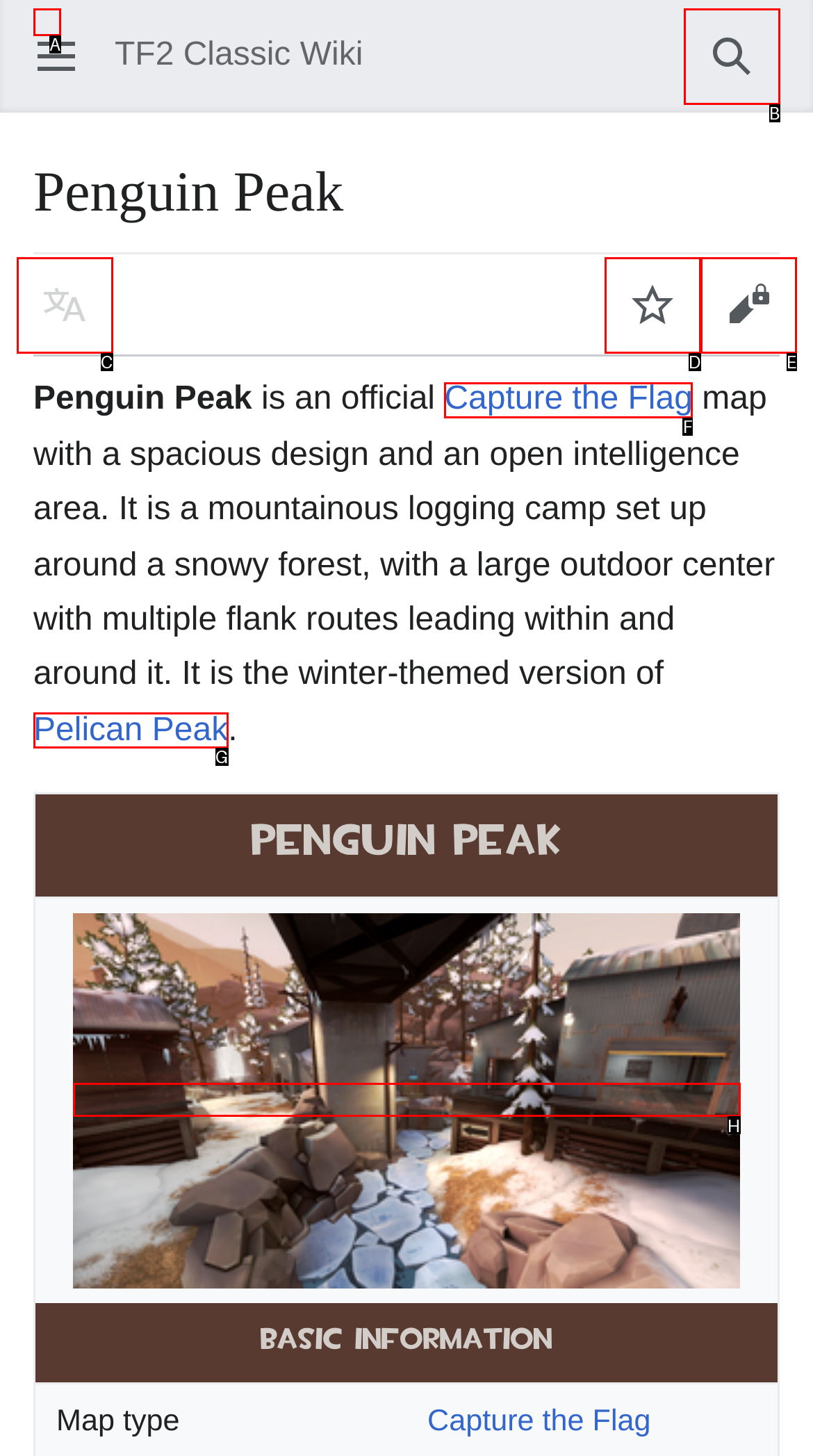Choose the HTML element that matches the description: Edit
Reply with the letter of the correct option from the given choices.

E